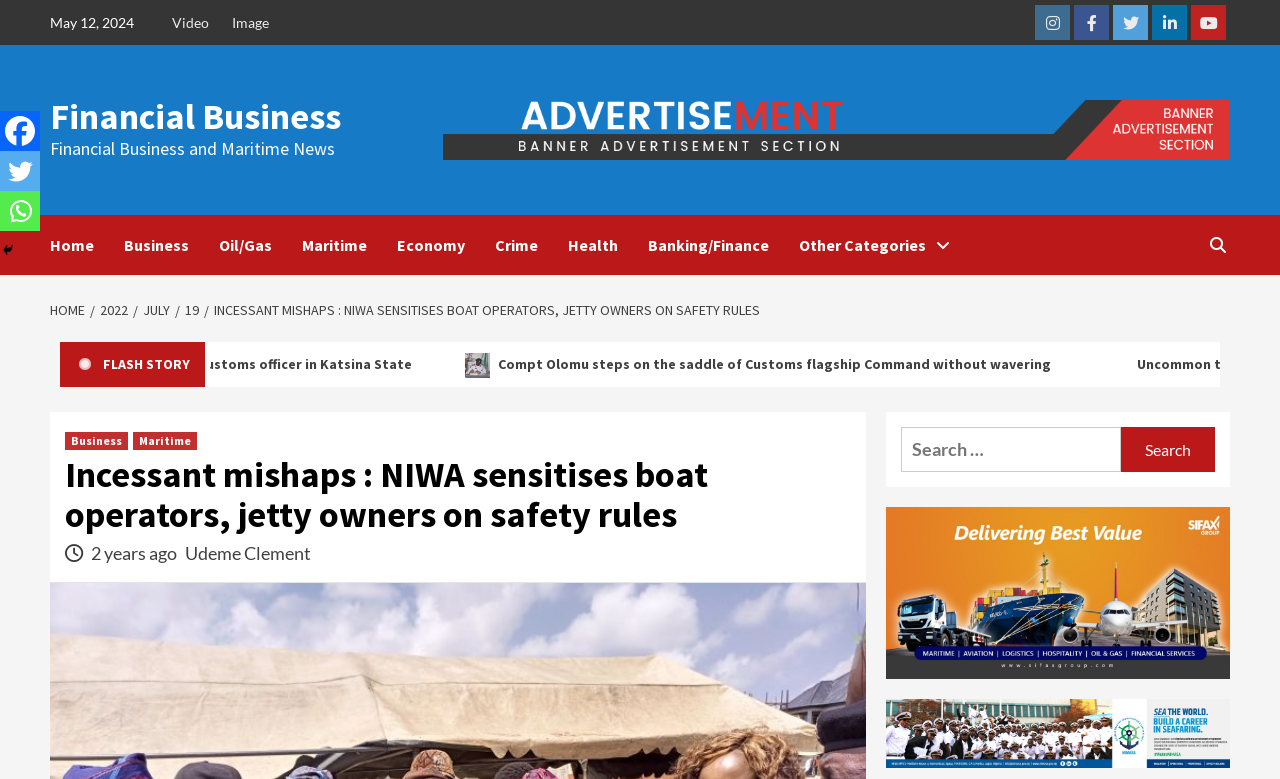Provide the bounding box for the UI element matching this description: "aria-label="Twitter" title="Twitter"".

[0.0, 0.194, 0.031, 0.245]